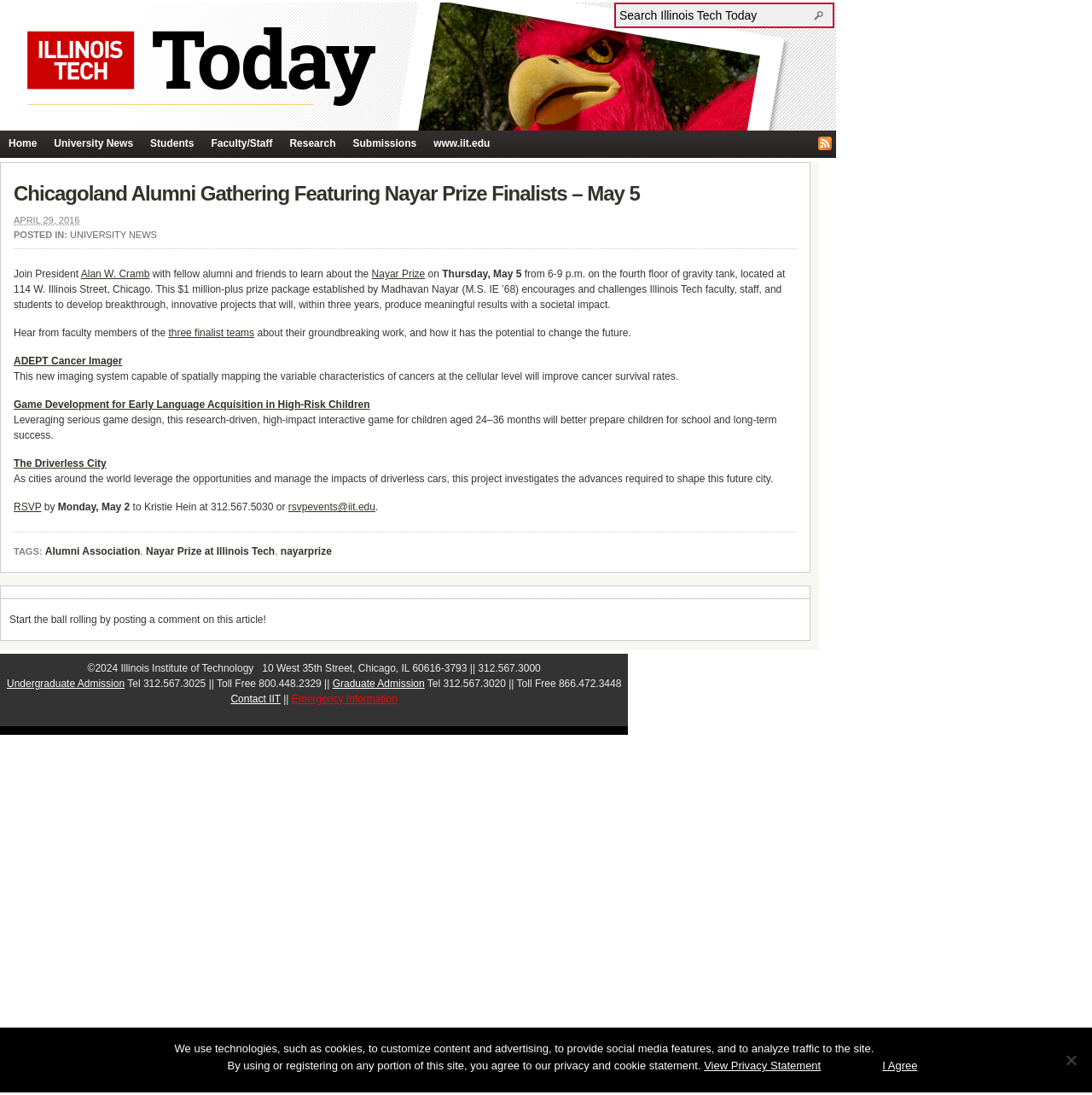Locate the bounding box coordinates of the clickable element to fulfill the following instruction: "Click Home". Provide the coordinates as four float numbers between 0 and 1 in the format [left, top, right, bottom].

[0.0, 0.119, 0.042, 0.143]